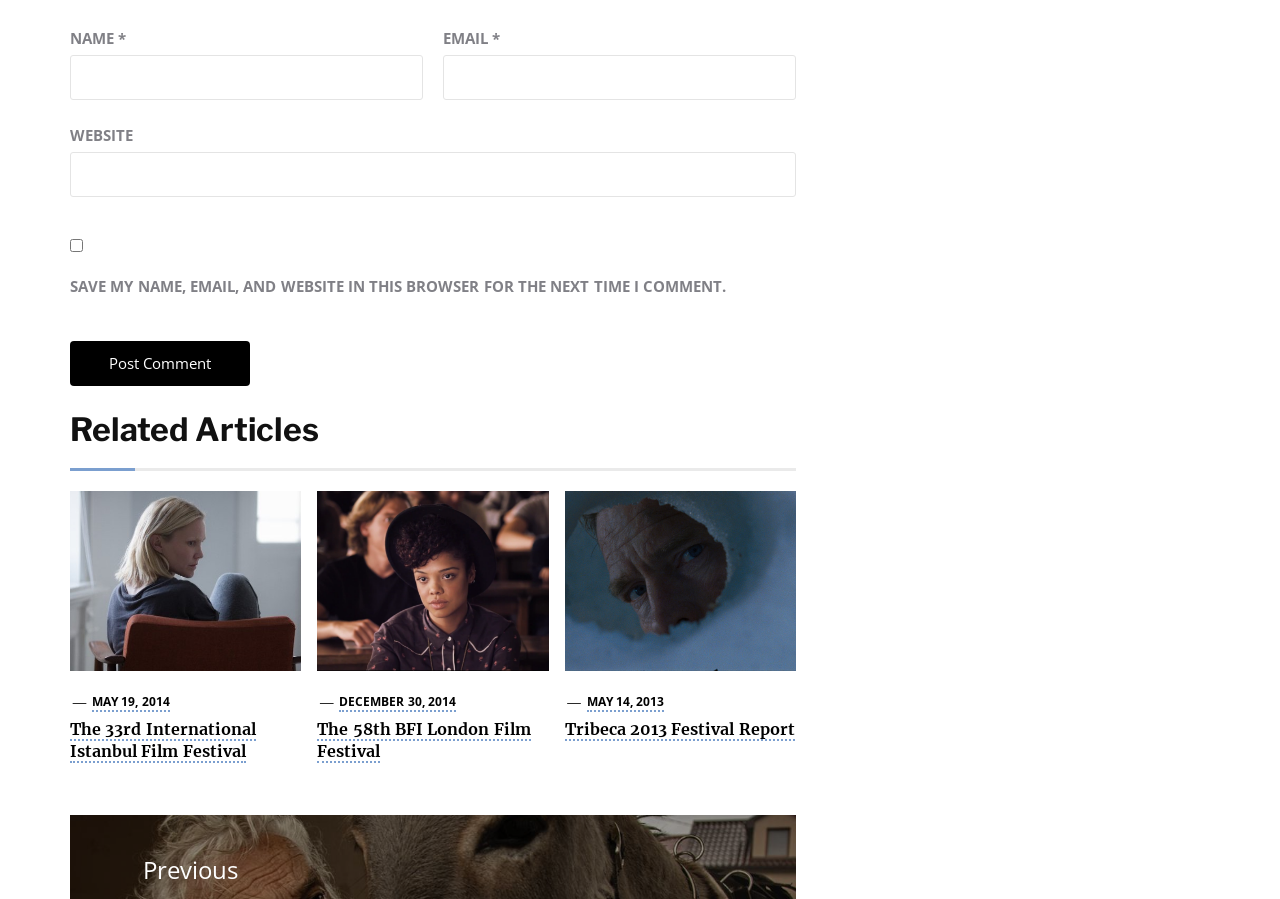Please determine the bounding box of the UI element that matches this description: parent_node: MAY 14, 2013. The coordinates should be given as (top-left x, top-left y, bottom-right x, bottom-right y), with all values between 0 and 1.

[0.441, 0.546, 0.622, 0.747]